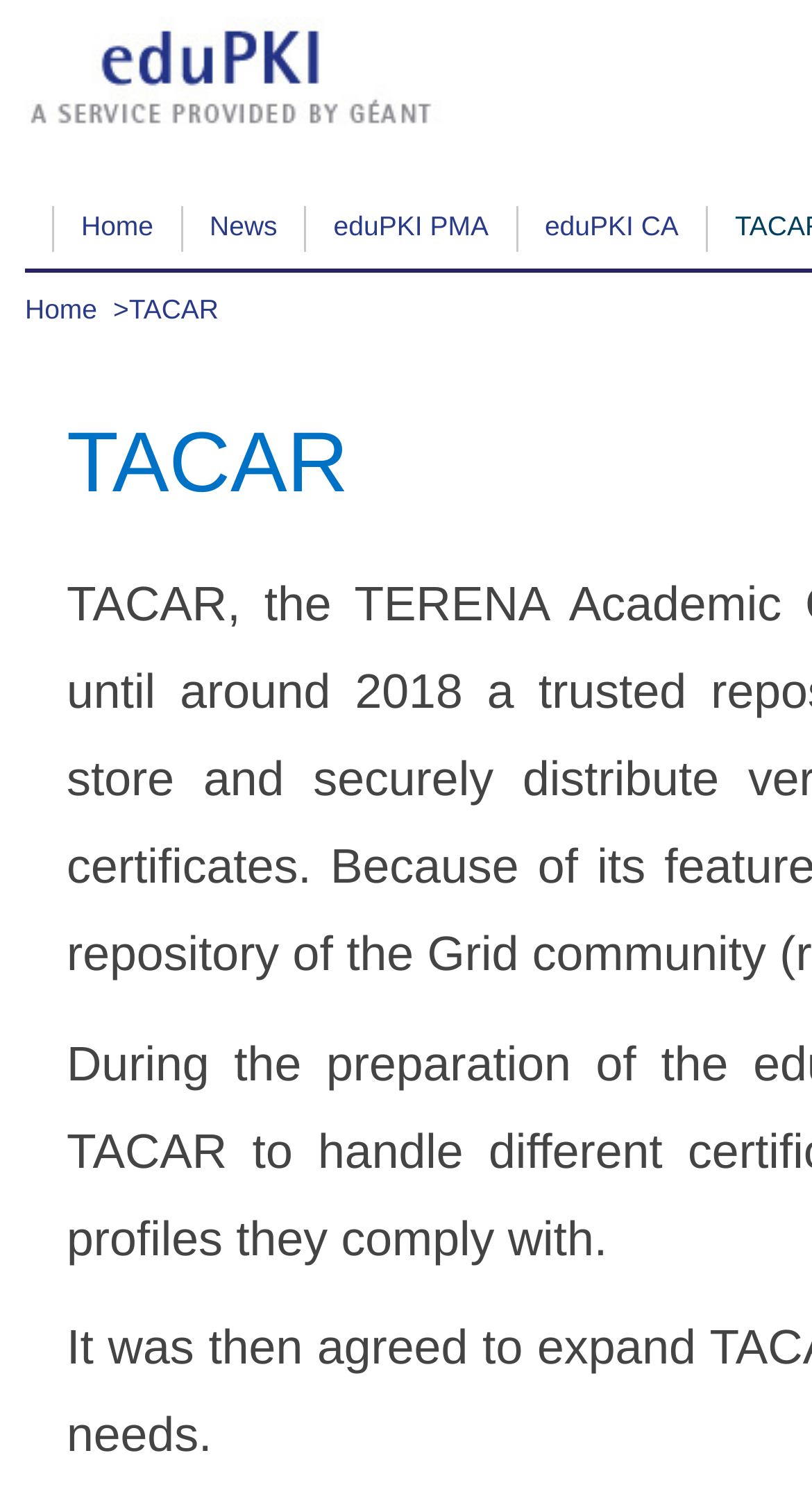Respond to the question below with a single word or phrase:
What is the text next to the second 'Home' link?

>